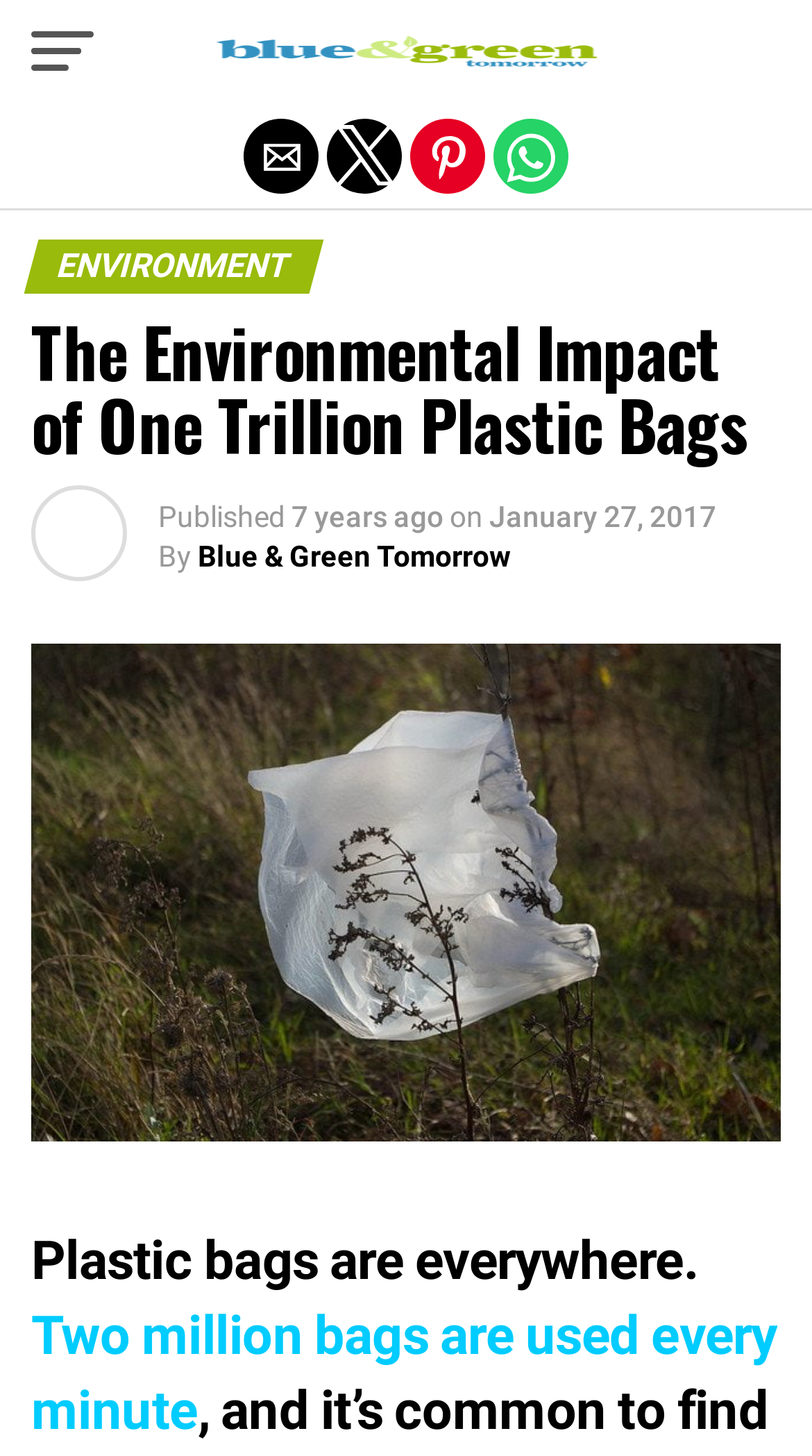What is the topic of the webpage?
Kindly offer a comprehensive and detailed response to the question.

Based on the webpage's structure and content, it appears to be discussing the environmental impact of plastic bags, as indicated by the headings 'ENVIRONMENT' and 'The Environmental Impact of One Trillion Plastic Bags'.